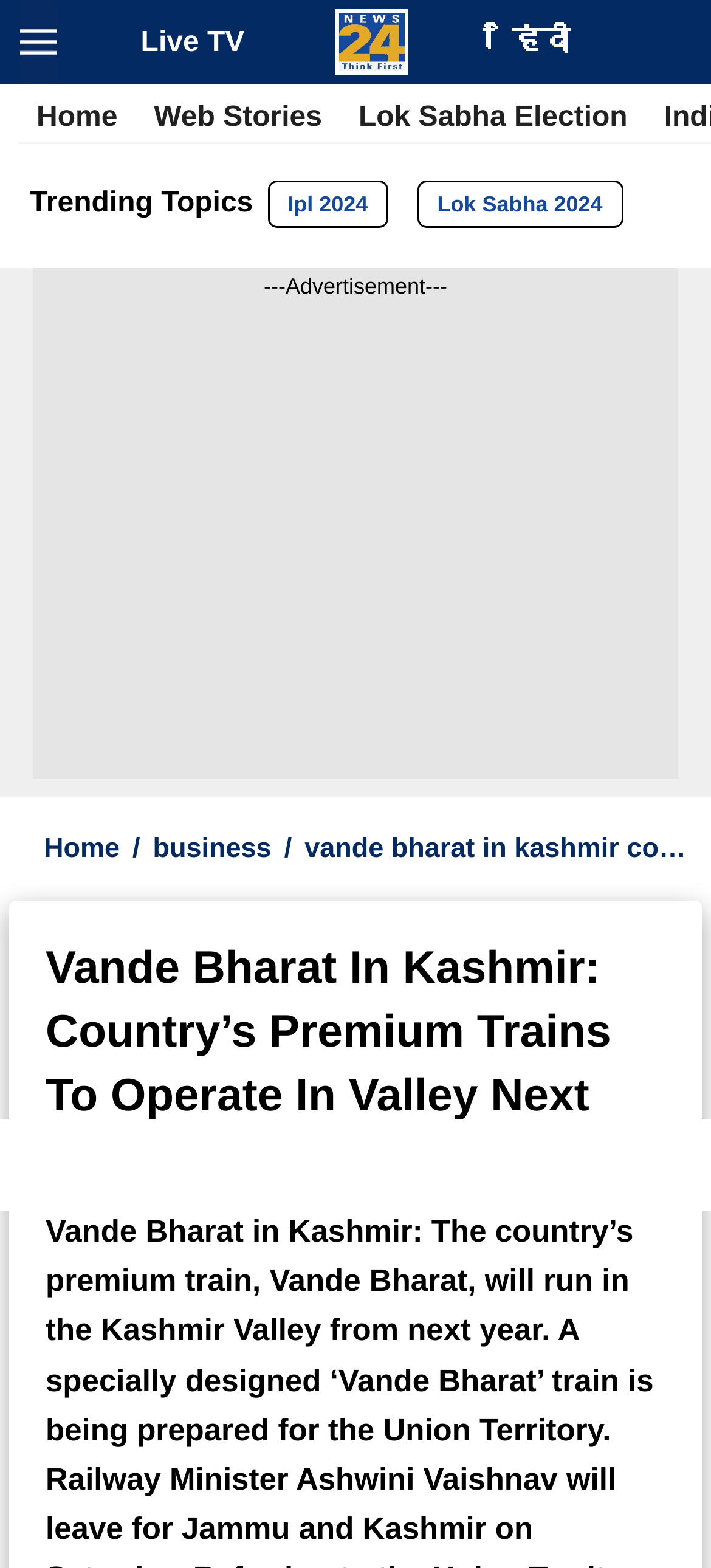Extract the main title from the webpage and generate its text.

Vande Bharat In Kashmir: Country’s Premium Trains To Operate In Valley Next Year,’ Says Railway Minister